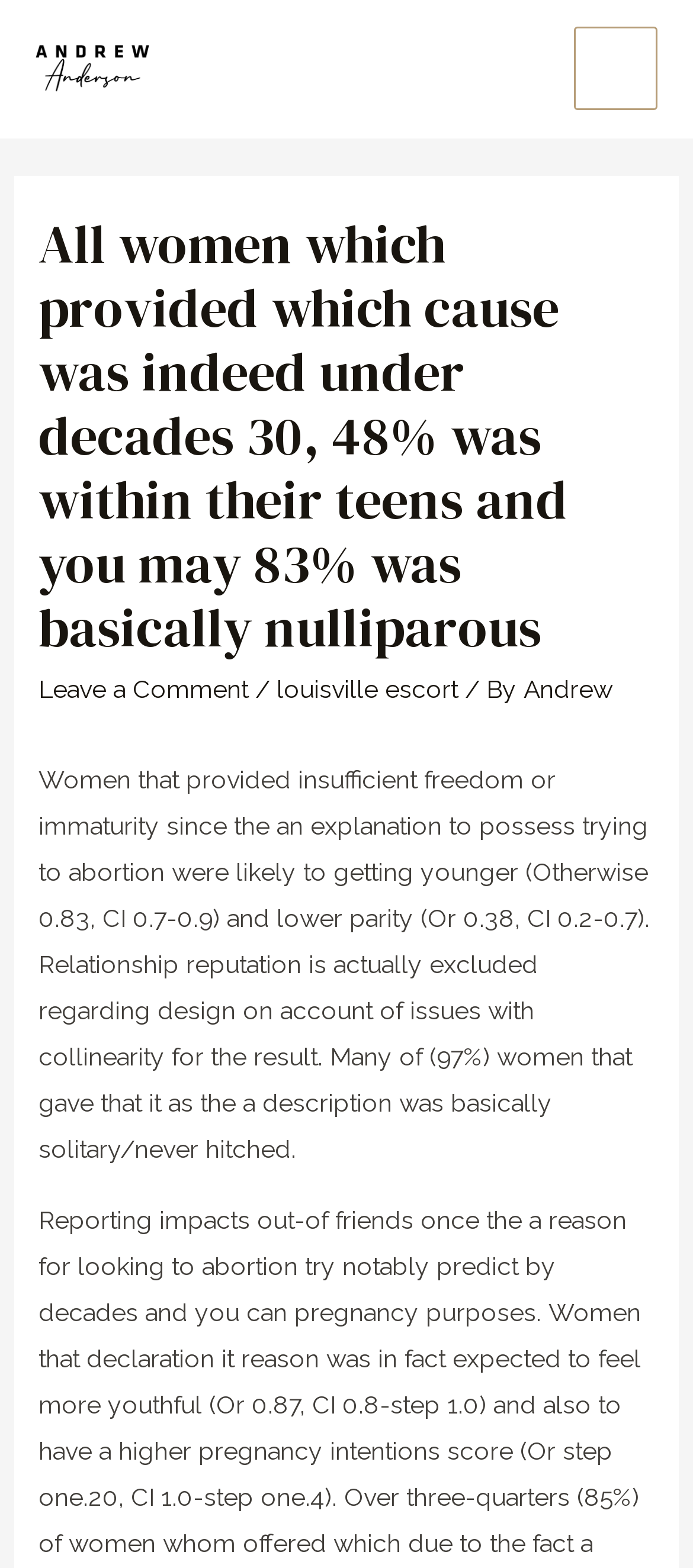Describe the entire webpage, focusing on both content and design.

The webpage appears to be a blog post or article discussing a study about women who have had abortions. At the top of the page, there is a link to the author, Andrew Anderson, accompanied by a small image. Below this, there is a main menu button on the right side of the page.

The main content of the page is divided into two sections. The first section is a header area that spans the entire width of the page. It contains a heading that summarizes the study's findings, followed by a link to leave a comment, a separator, and then links to related topics, including "louisville escort" and the author's name, Andrew.

Below the header area, there is a block of text that provides more details about the study's results. The text is divided into two paragraphs. The first paragraph discusses the characteristics of women who gave certain reasons for having an abortion, including their age and parity. The second paragraph provides additional information about the women's relationship status.

Throughout the page, the text is arranged in a clear and readable format, with headings and links that help to organize the content and provide additional resources for the reader.